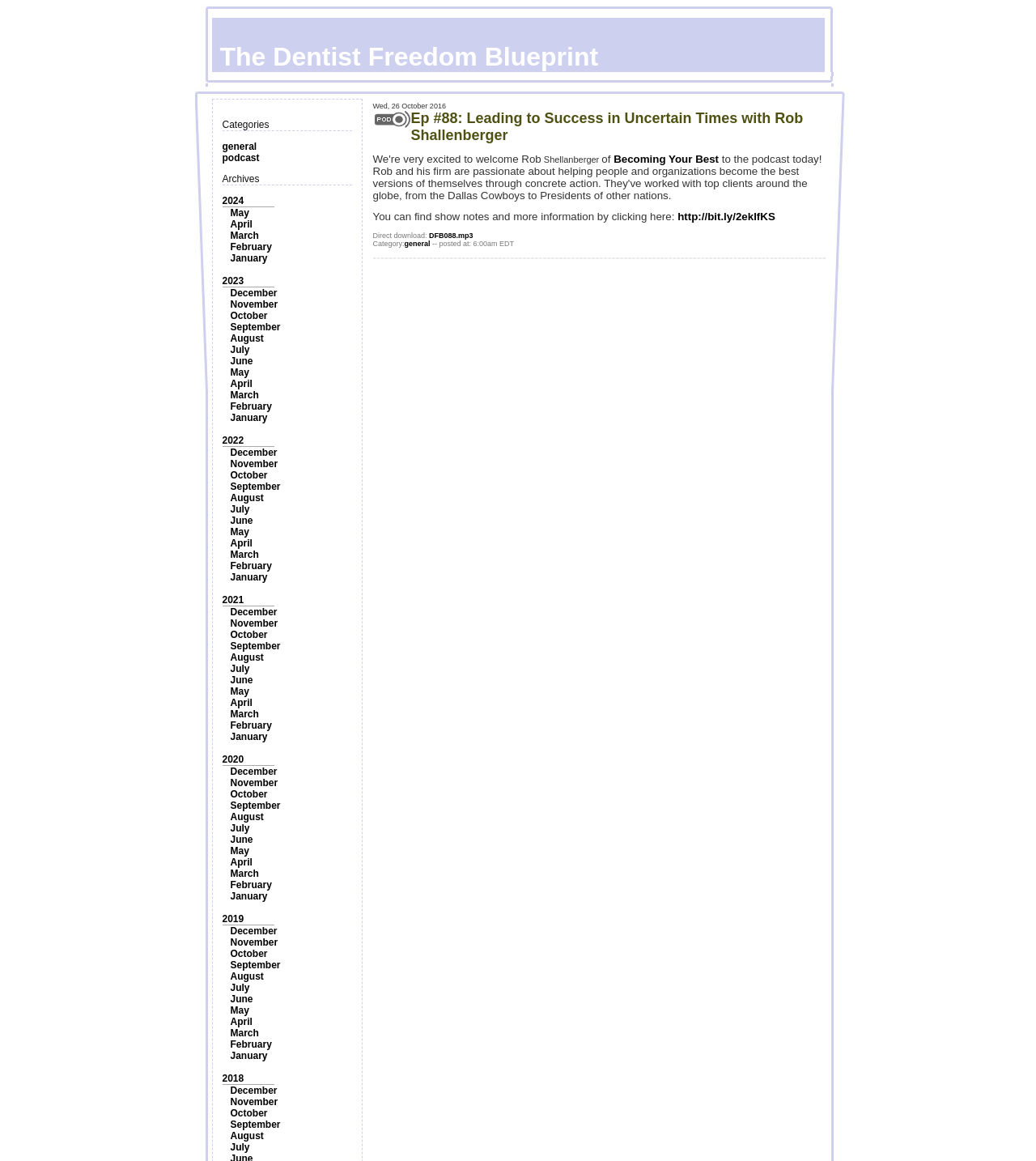Identify the bounding box coordinates of the area that should be clicked in order to complete the given instruction: "Read the Introduction heading". The bounding box coordinates should be four float numbers between 0 and 1, i.e., [left, top, right, bottom].

None